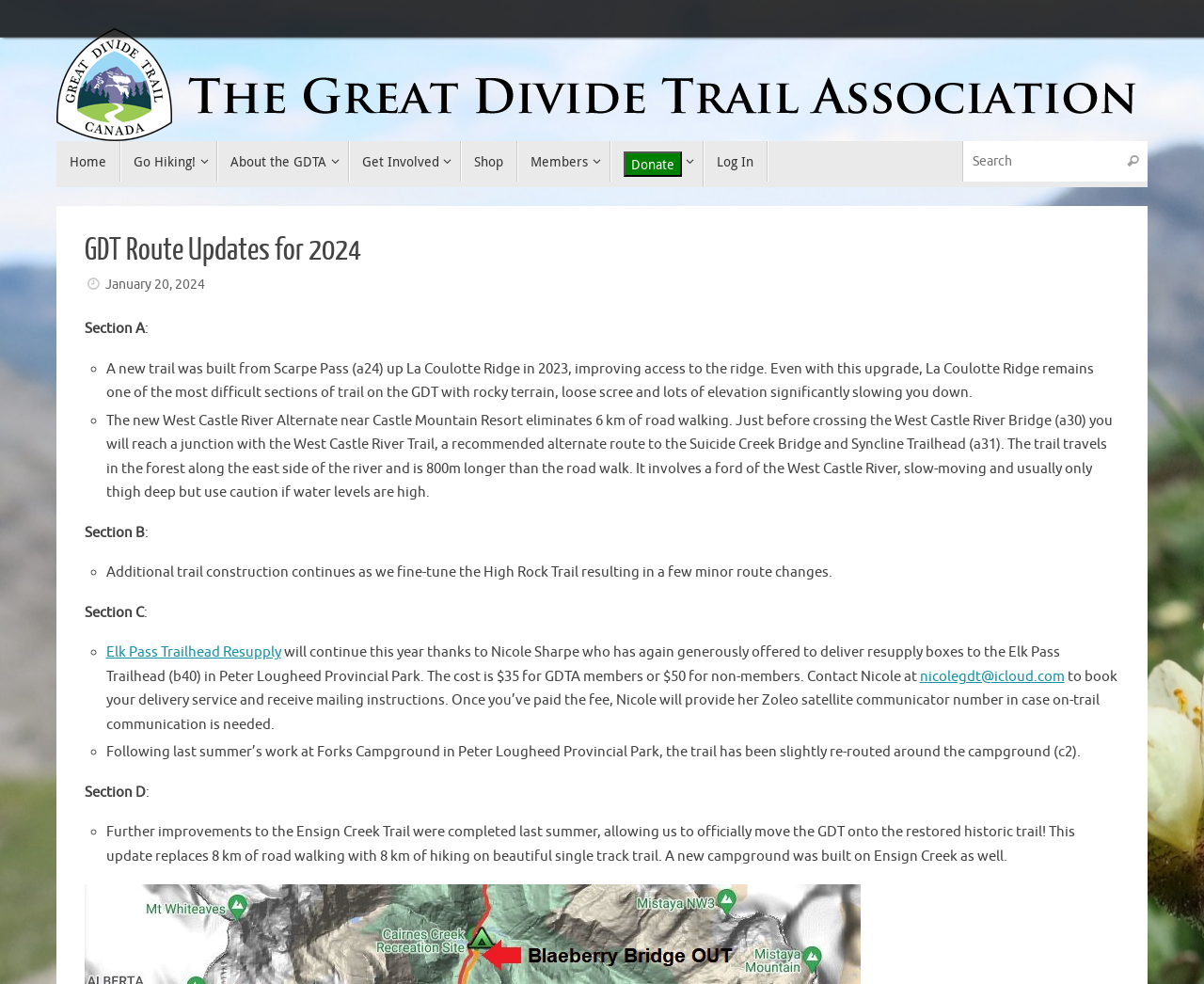How many sections are there in the route updates?
Refer to the image and give a detailed response to the question.

The question asks for the number of sections in the route updates. By examining the webpage, we can see that there are four sections labeled 'Section A', 'Section B', 'Section C', and 'Section D'.